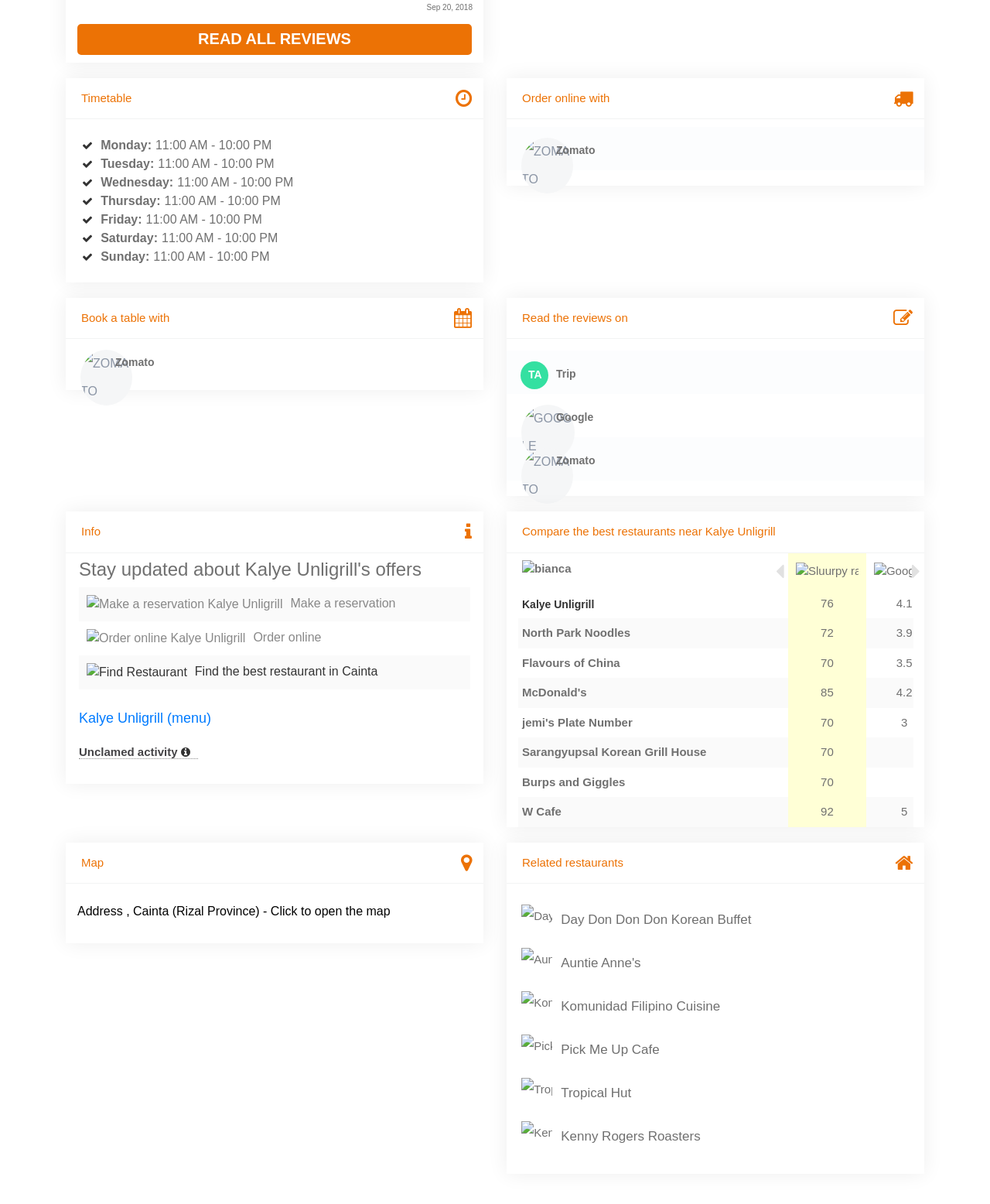Specify the bounding box coordinates of the region I need to click to perform the following instruction: "Find the best restaurant in Cainta". The coordinates must be four float numbers in the range of 0 to 1, i.e., [left, top, right, bottom].

[0.08, 0.544, 0.475, 0.572]